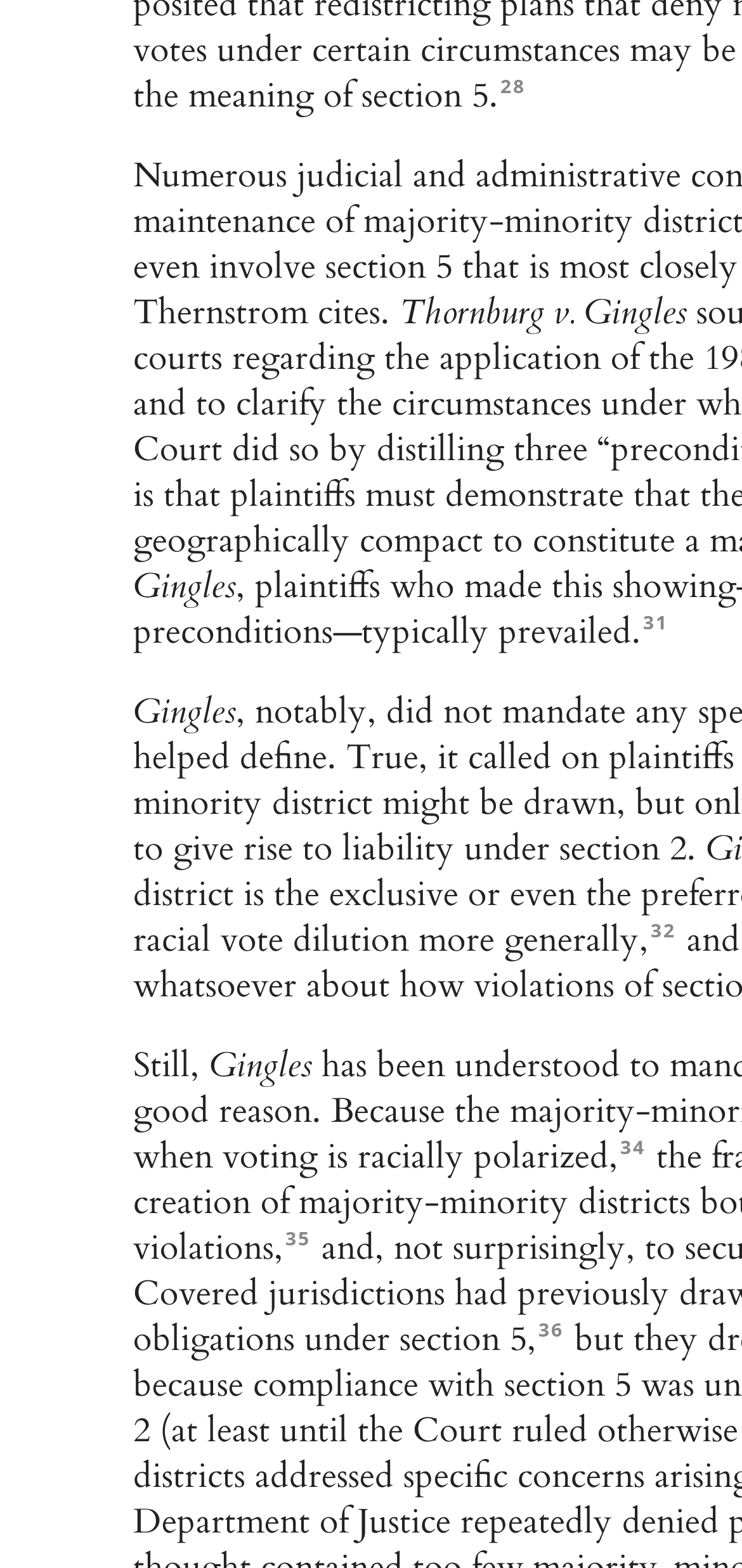How many times is the word 'Gingles' mentioned?
Based on the image content, provide your answer in one word or a short phrase.

3